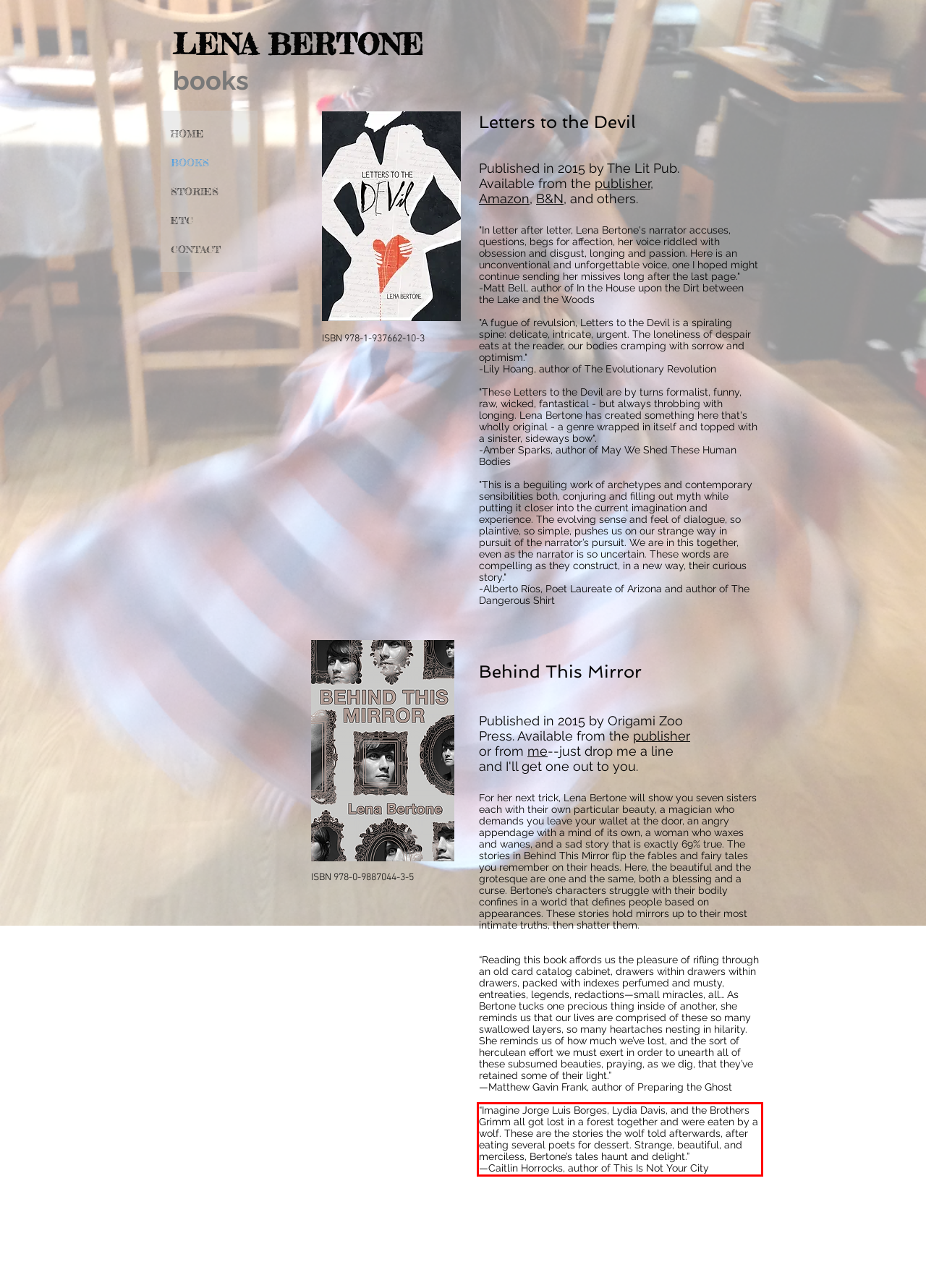Look at the webpage screenshot and recognize the text inside the red bounding box.

“Imagine Jorge Luis Borges, Lydia Davis, and the Brothers Grimm all got lost in a forest together and were eaten by a wolf. These are the stories the wolf told afterwards, after eating several poets for dessert. Strange, beautiful, and merciless, Bertone’s tales haunt and delight.” —Caitlin Horrocks, author of This Is Not Your City